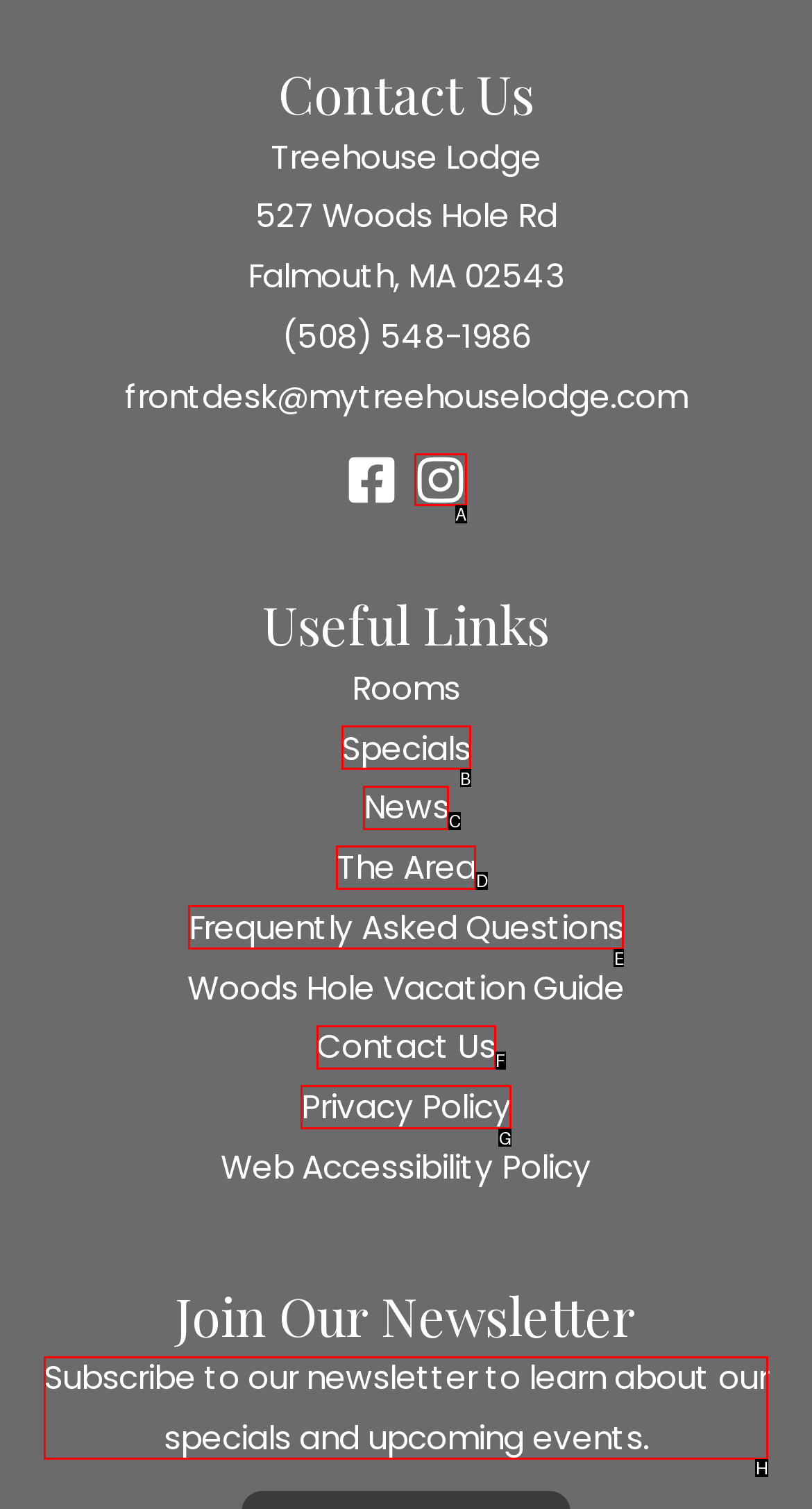Determine which HTML element should be clicked to carry out the following task: Subscribe to the newsletter Respond with the letter of the appropriate option.

H